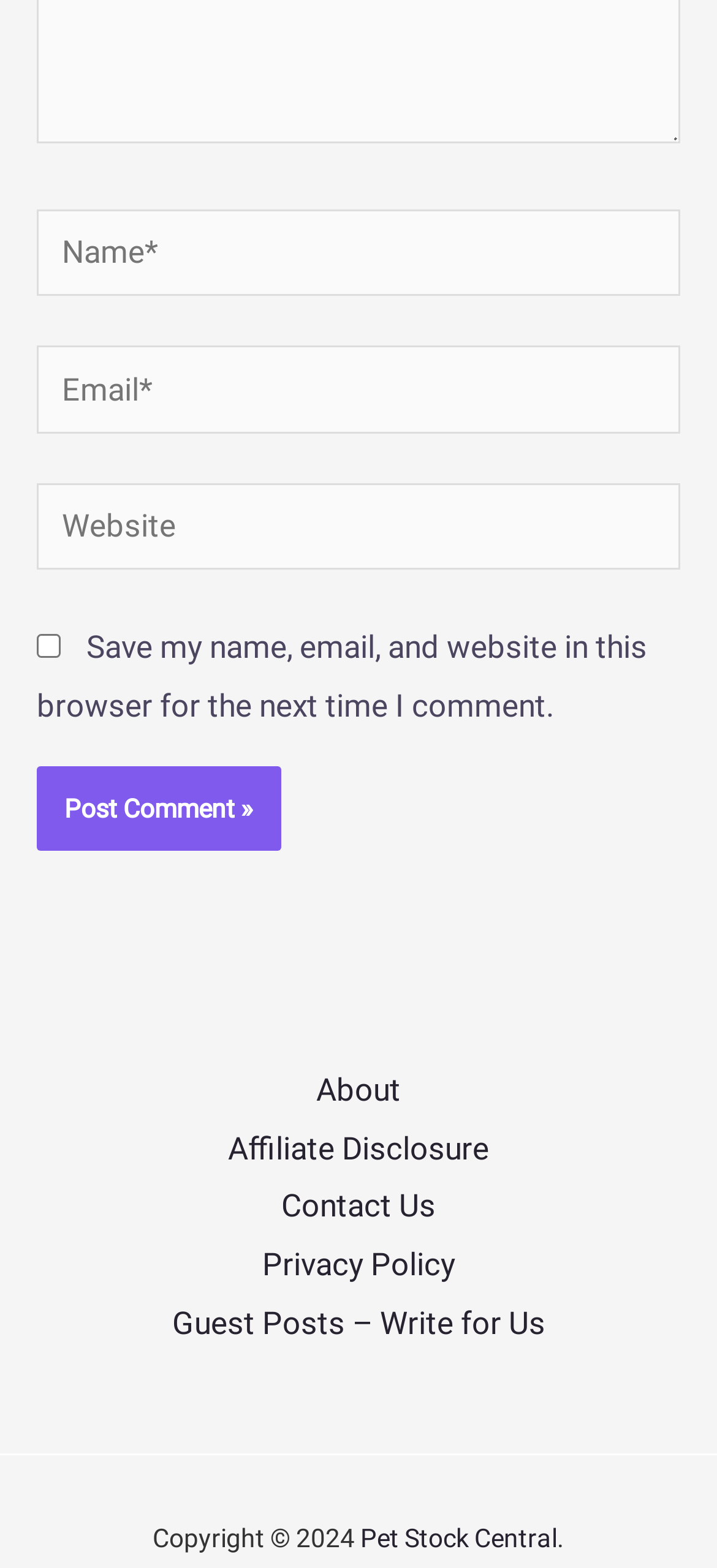Use a single word or phrase to answer the question: 
How many links are in the footer navigation?

5